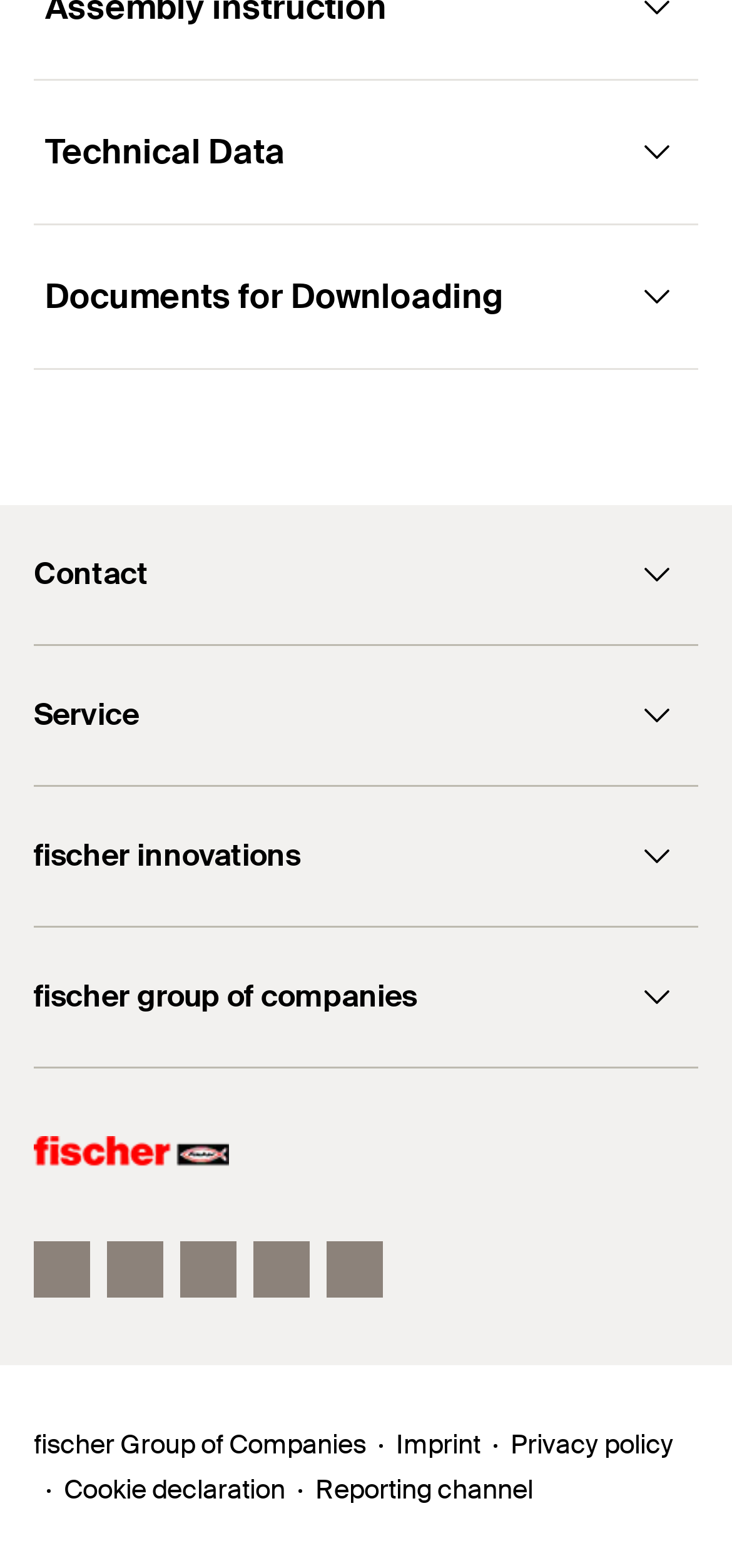Please determine the bounding box coordinates of the element to click on in order to accomplish the following task: "Click on Contact". Ensure the coordinates are four float numbers ranging from 0 to 1, i.e., [left, top, right, bottom].

[0.046, 0.353, 0.203, 0.378]